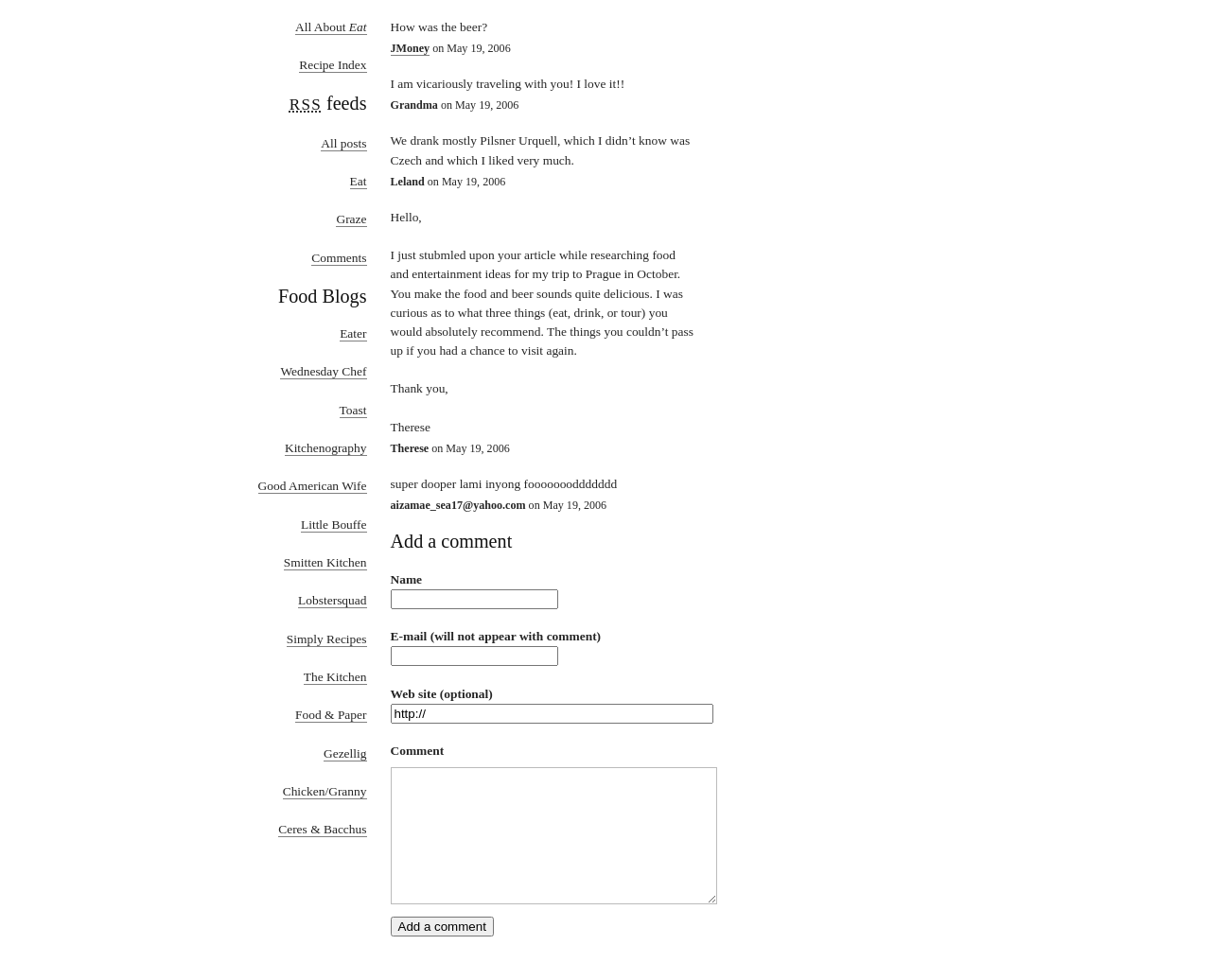Determine the bounding box coordinates of the clickable element necessary to fulfill the instruction: "Visit 'Eater' blog". Provide the coordinates as four float numbers within the 0 to 1 range, i.e., [left, top, right, bottom].

[0.281, 0.333, 0.303, 0.349]